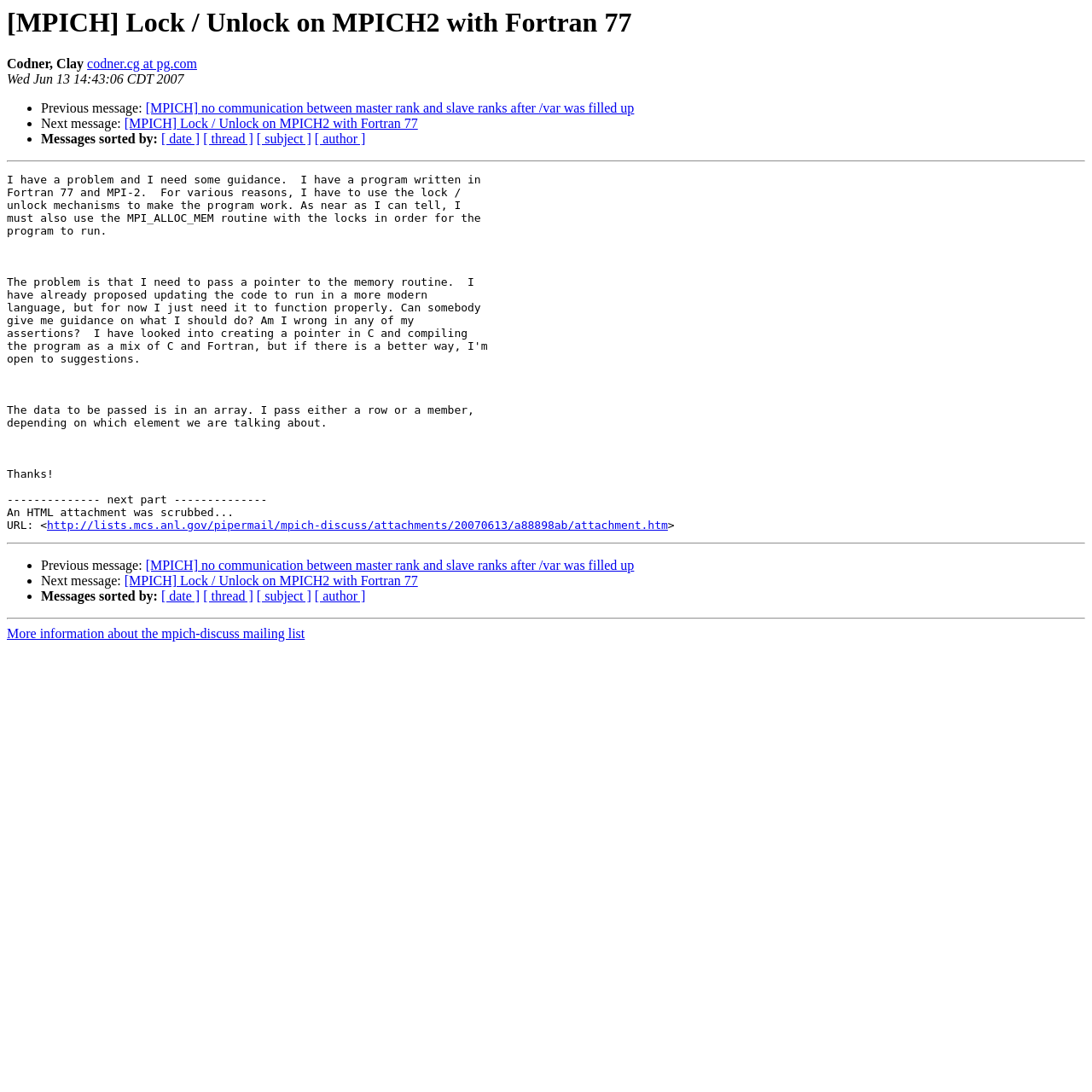Determine the bounding box coordinates of the element's region needed to click to follow the instruction: "View attachment". Provide these coordinates as four float numbers between 0 and 1, formatted as [left, top, right, bottom].

[0.043, 0.475, 0.612, 0.487]